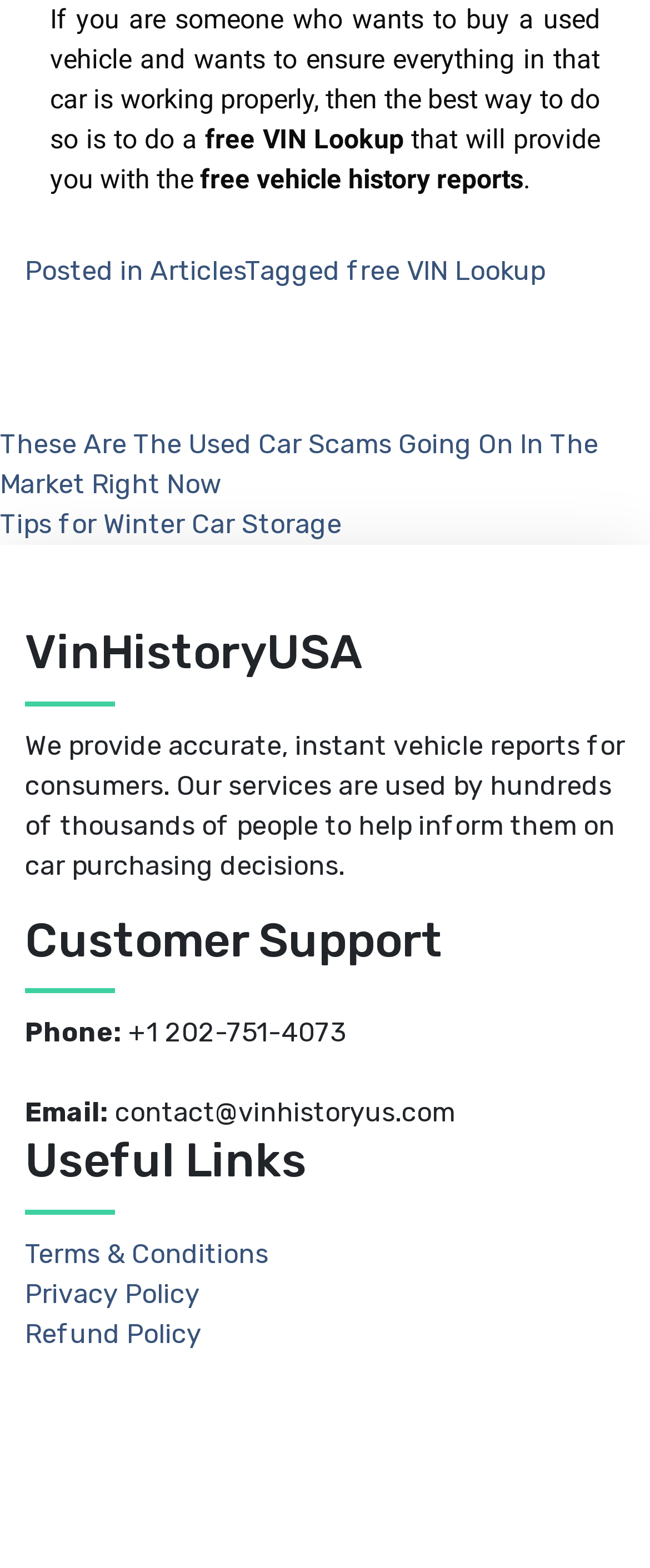What is the purpose of the website?
Use the image to give a comprehensive and detailed response to the question.

The purpose of the website can be inferred from the text on the webpage, which states that the website provides 'accurate, instant vehicle reports for consumers' to help inform car purchasing decisions.